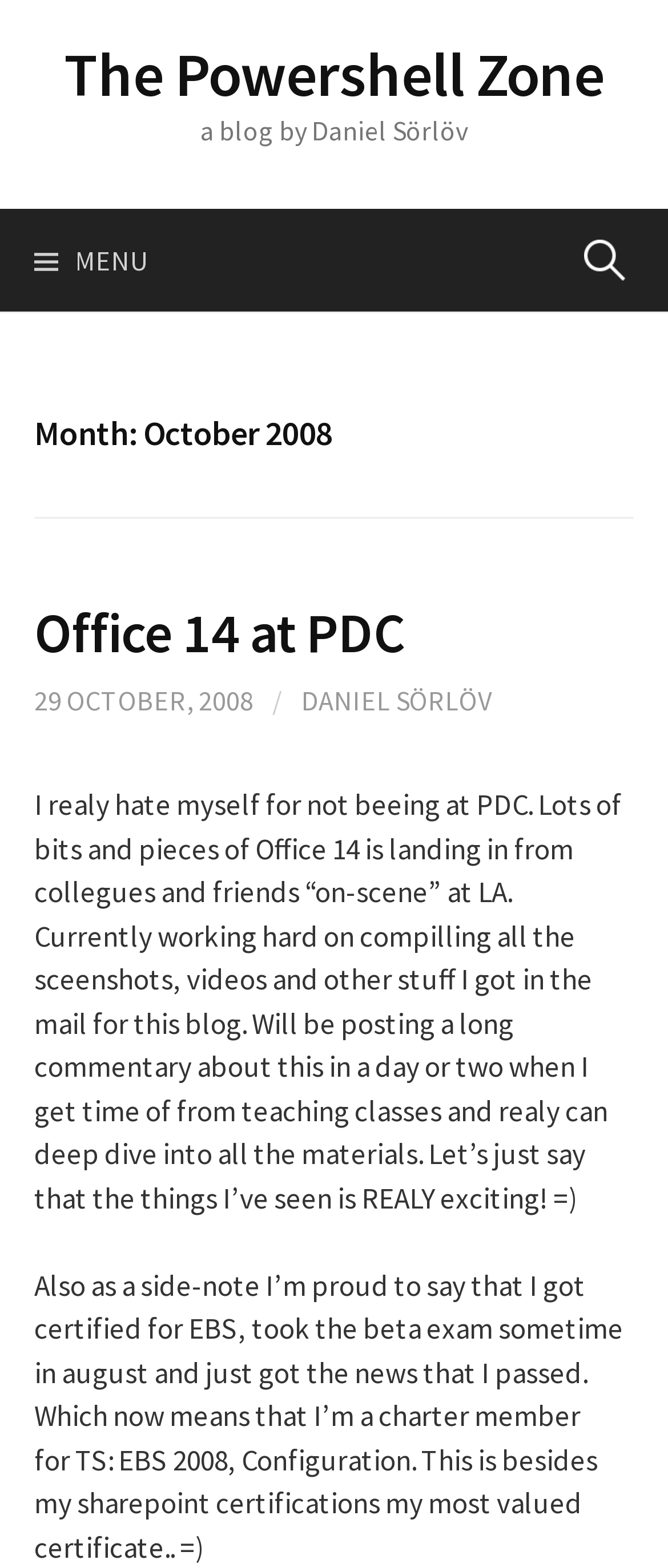What is the blogger currently working on?
Please provide a comprehensive and detailed answer to the question.

I found the answer by reading the static text element 'Currently working hard on compilling all the sceenshots, videos and other stuff I got in the mail for this blog...' which is a child of the header 'Month: October 2008'.